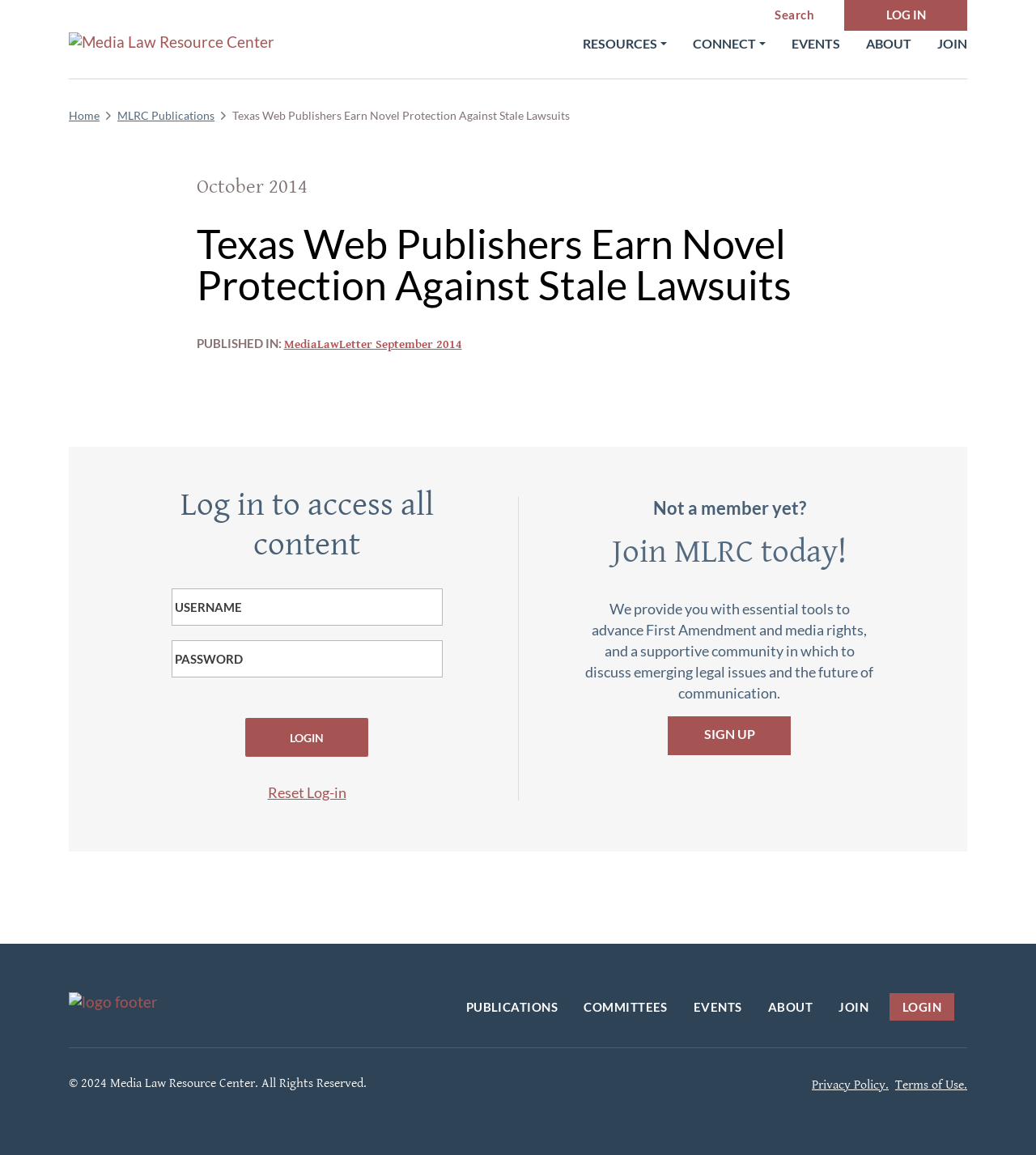Please specify the bounding box coordinates in the format (top-left x, top-left y, bottom-right x, bottom-right y), with values ranging from 0 to 1. Identify the bounding box for the UI component described as follows: Terms of Use.

[0.864, 0.931, 0.934, 0.948]